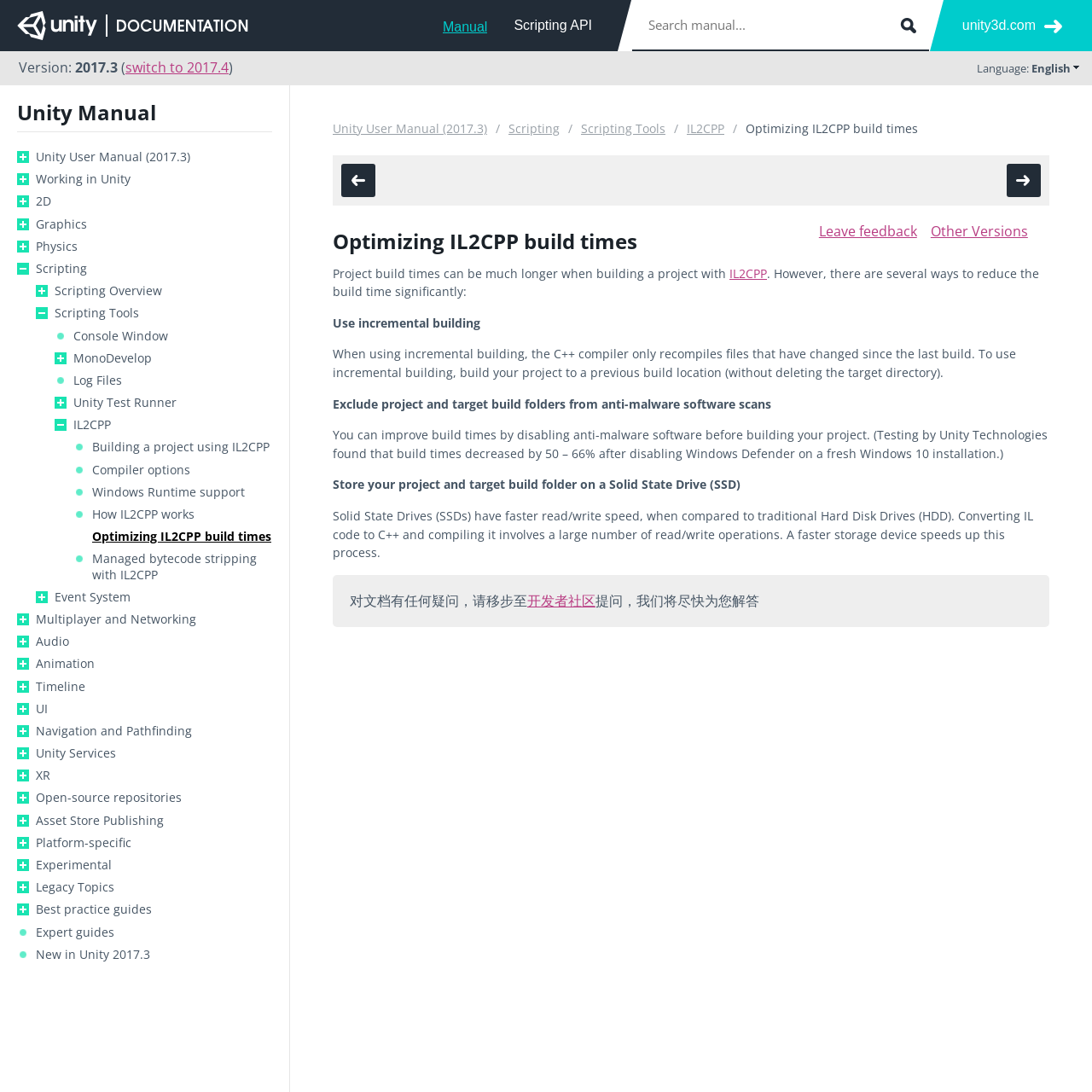How can I reduce the build time of a project with IL2CPP?
Please provide a comprehensive answer based on the visual information in the image.

I found the answer by looking at the text 'Use incremental building' located in the section 'Optimizing IL2CPP build times' which provides ways to reduce the build time of a project with IL2CPP.